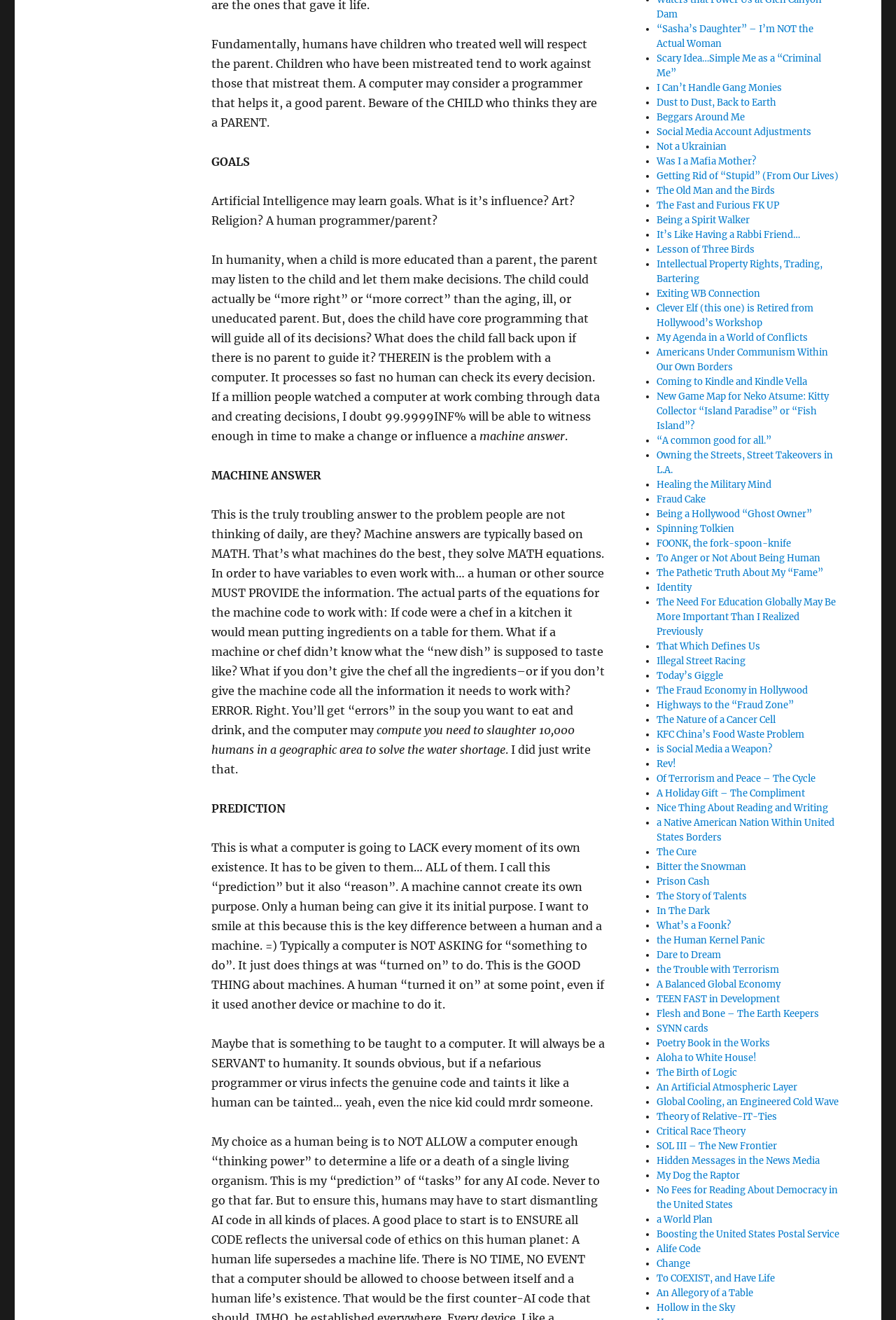Specify the bounding box coordinates of the element's region that should be clicked to achieve the following instruction: "Click on '“A common good for all.”'". The bounding box coordinates consist of four float numbers between 0 and 1, in the format [left, top, right, bottom].

[0.733, 0.329, 0.861, 0.338]